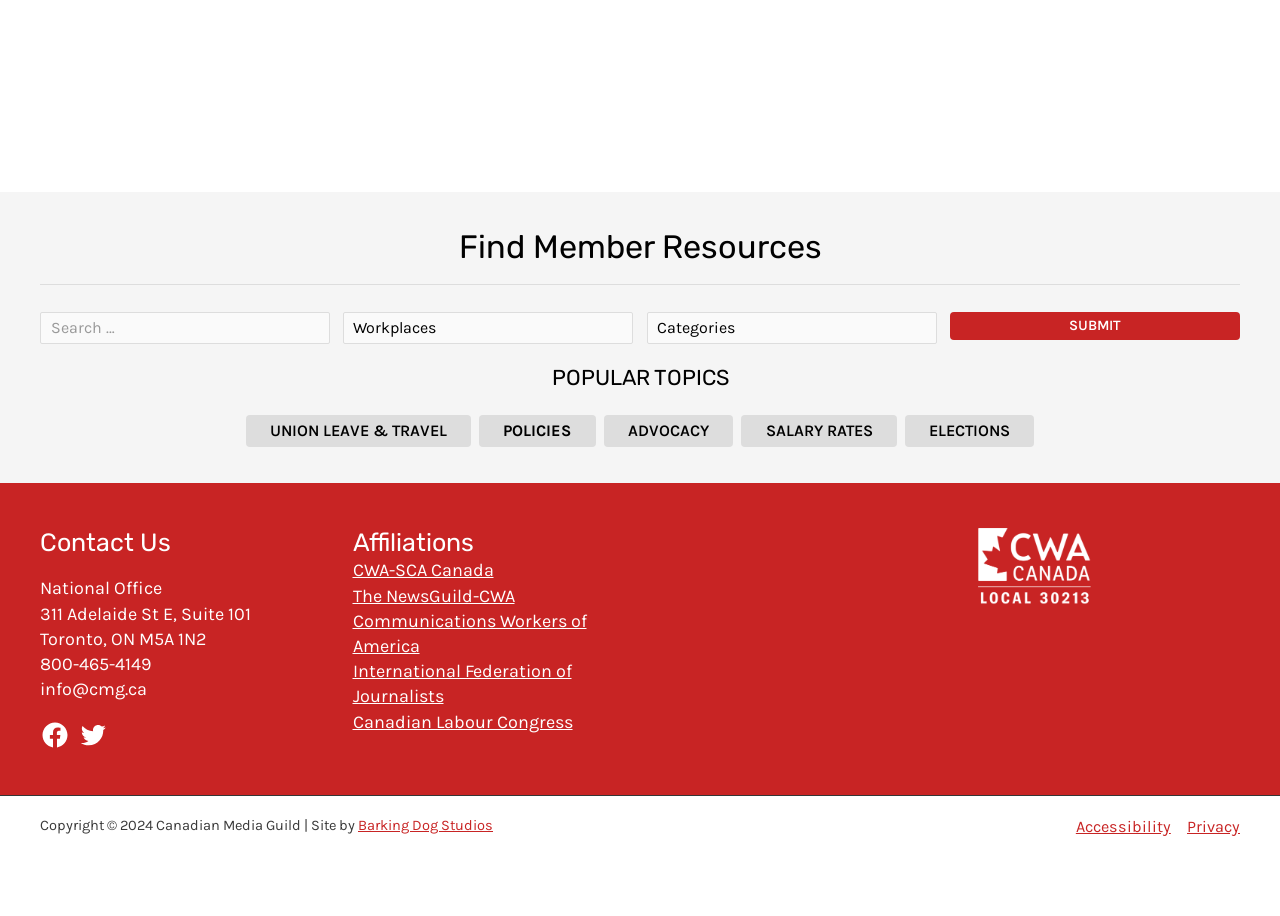What is the address of the National Office?
Examine the webpage screenshot and provide an in-depth answer to the question.

The address of the National Office is mentioned in the footer section of the webpage, specifically in the 'Contact Us' section, as '311 Adelaide St E, Suite 101, Toronto, ON M5A 1N2'.